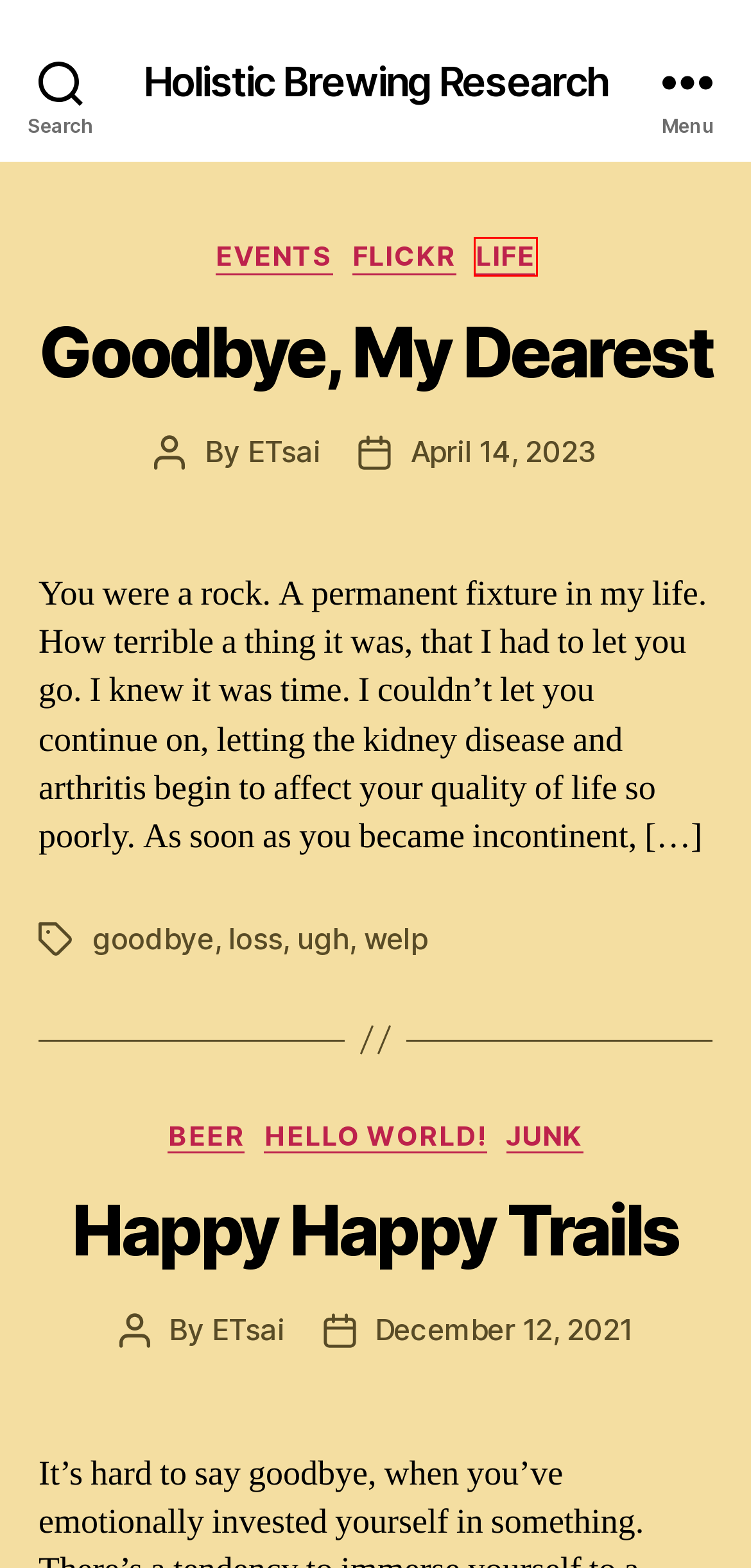You have a screenshot of a webpage, and a red bounding box highlights an element. Select the webpage description that best fits the new page after clicking the element within the bounding box. Options are:
A. ugh – Holistic Brewing Research
B. Events – Holistic Brewing Research
C. goodbye – Holistic Brewing Research
D. ETsai – Holistic Brewing Research
E. Life – Holistic Brewing Research
F. Flickr – Holistic Brewing Research
G. Beer – Holistic Brewing Research
H. welp – Holistic Brewing Research

E